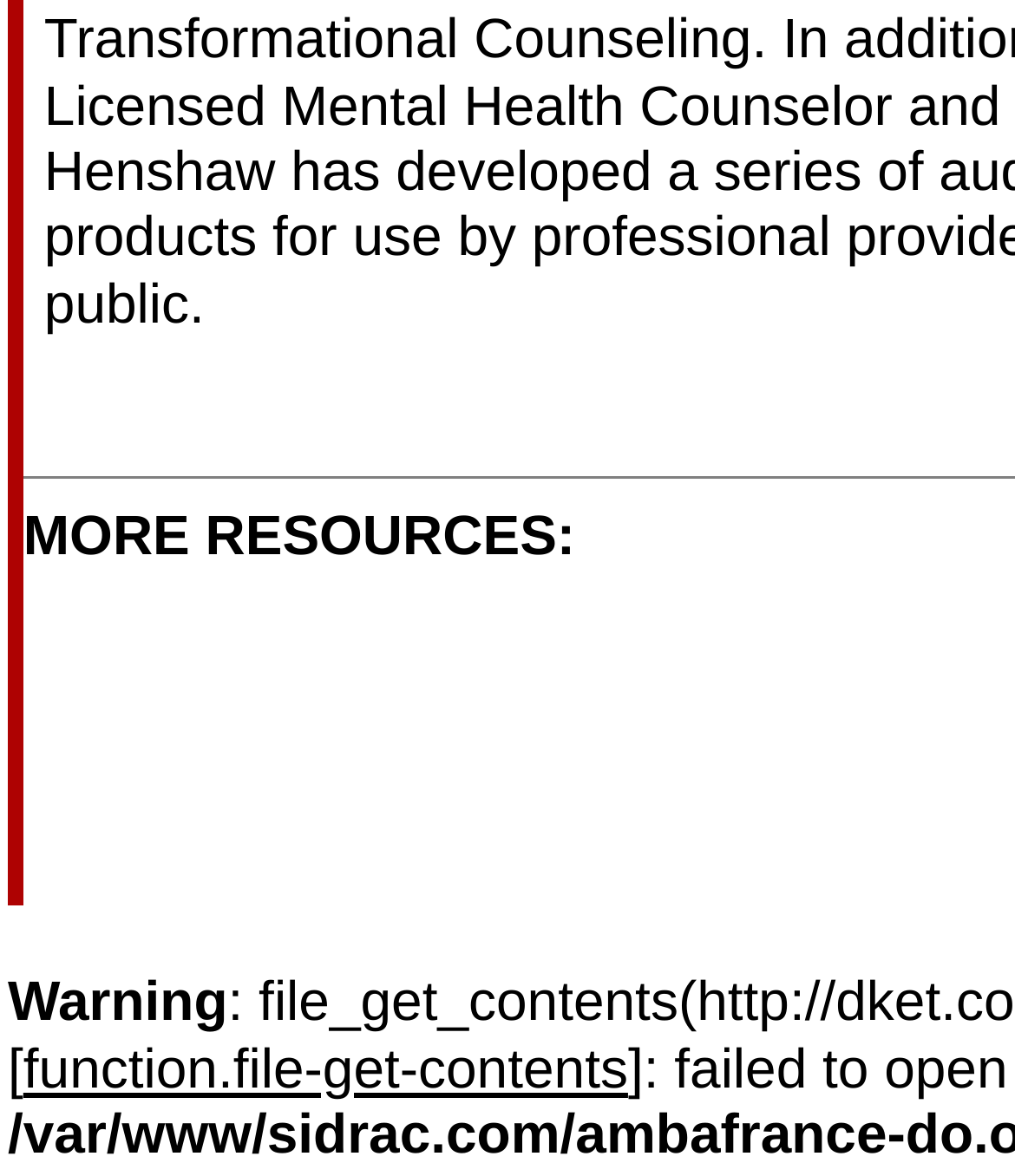Given the element description function.file-get-contents, identify the bounding box coordinates for the UI element on the webpage screenshot. The format should be (top-left x, top-left y, bottom-right x, bottom-right y), with values between 0 and 1.

[0.023, 0.882, 0.619, 0.935]